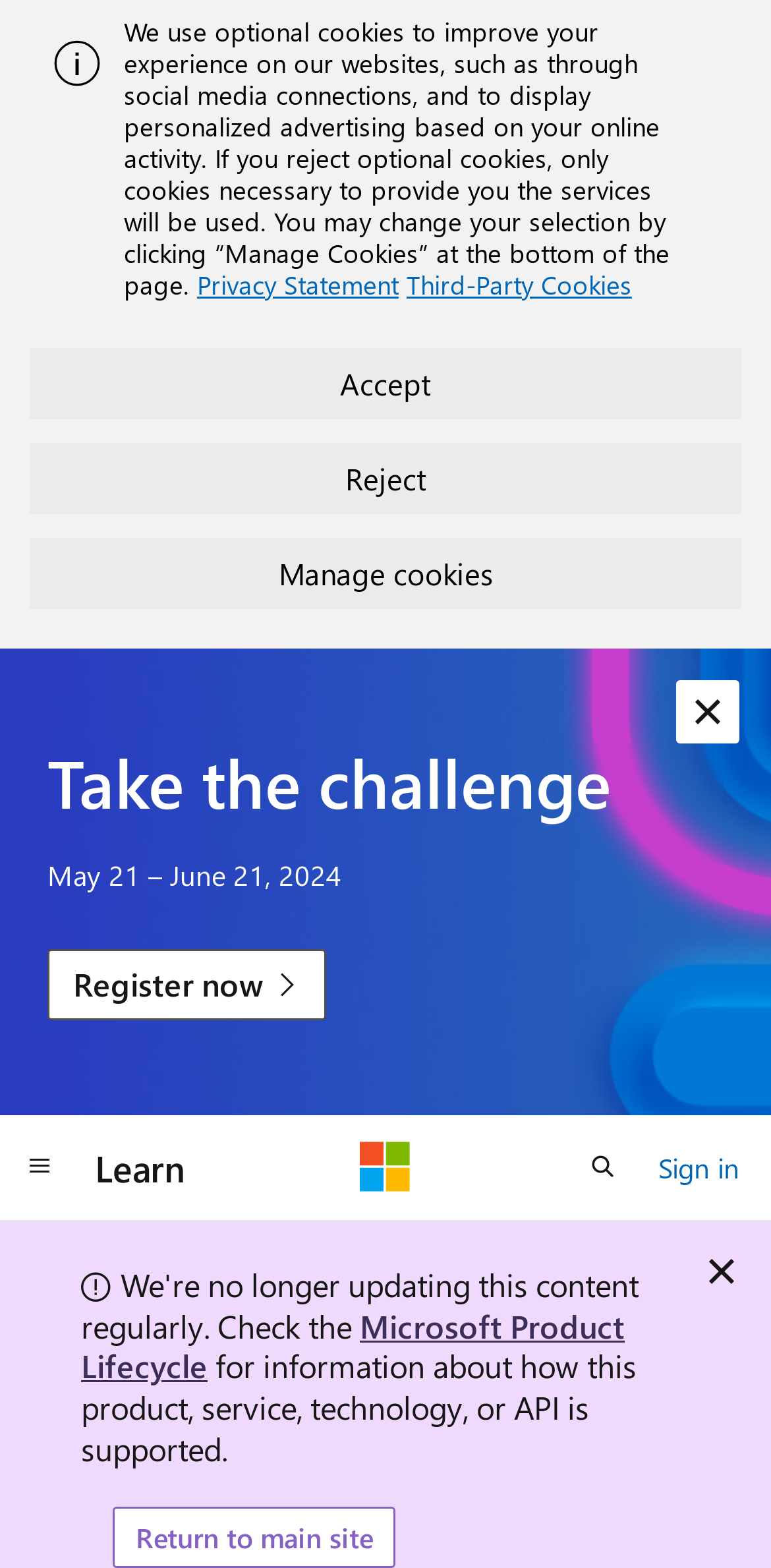Observe the image and answer the following question in detail: How many links are there in the top navigation bar?

I counted the number of link elements in the top navigation bar and found three links: 'Learn', 'Microsoft', and 'Sign in'.